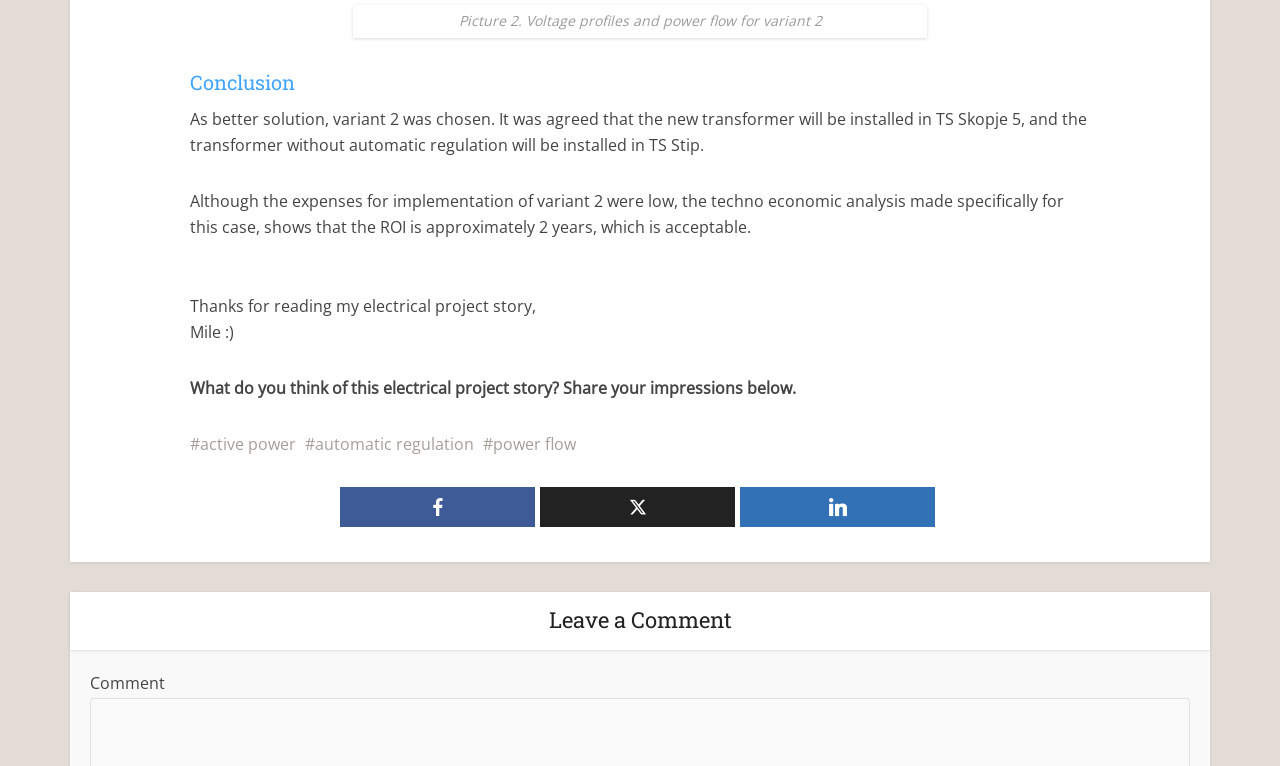Using the provided element description: "active power", determine the bounding box coordinates of the corresponding UI element in the screenshot.

[0.148, 0.565, 0.231, 0.594]